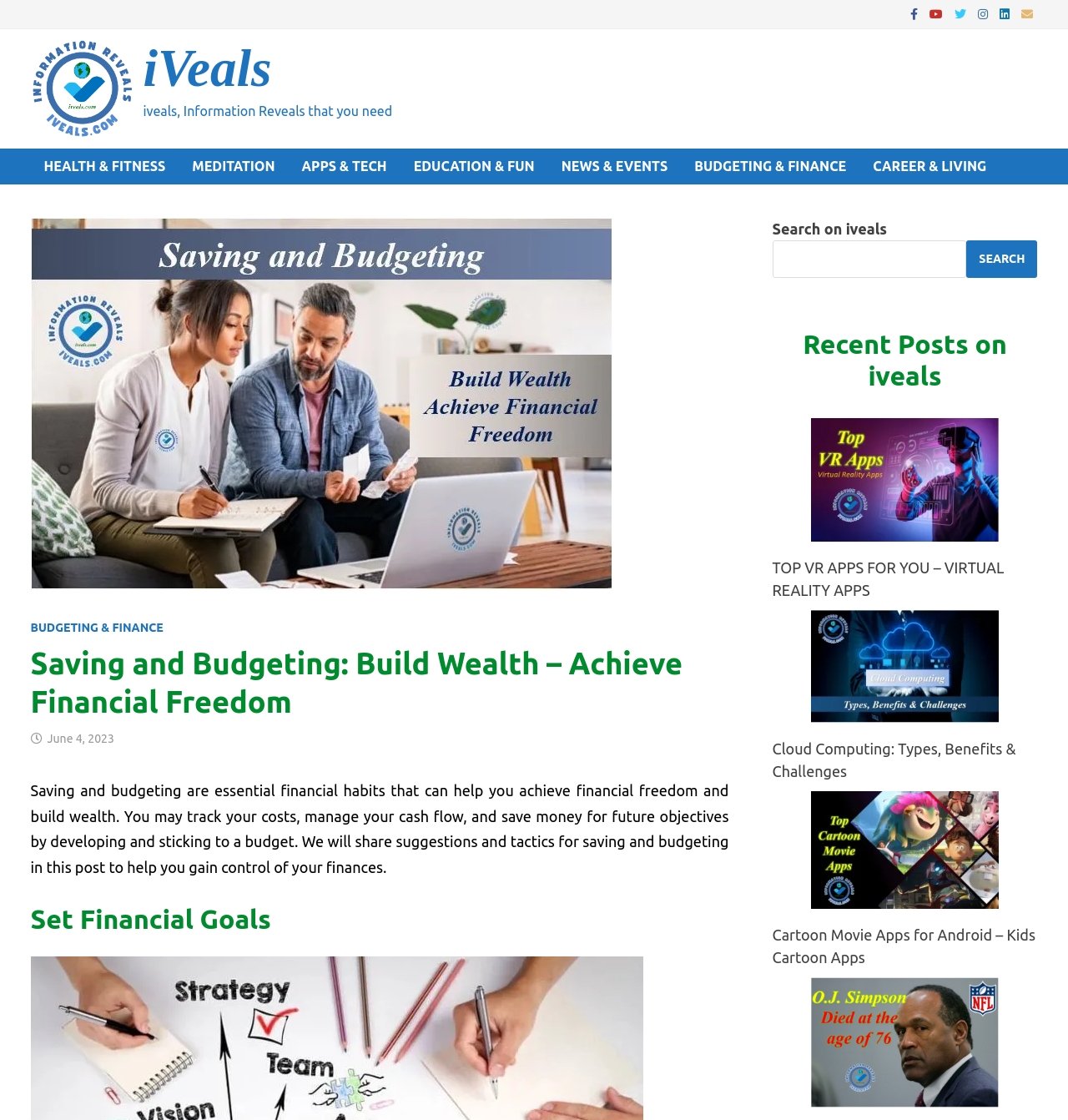How many social media links are present at the top?
Utilize the image to construct a detailed and well-explained answer.

I counted the number of social media links at the top of the webpage by looking at the links with icons. I found 6 links with icons, which are likely social media links.